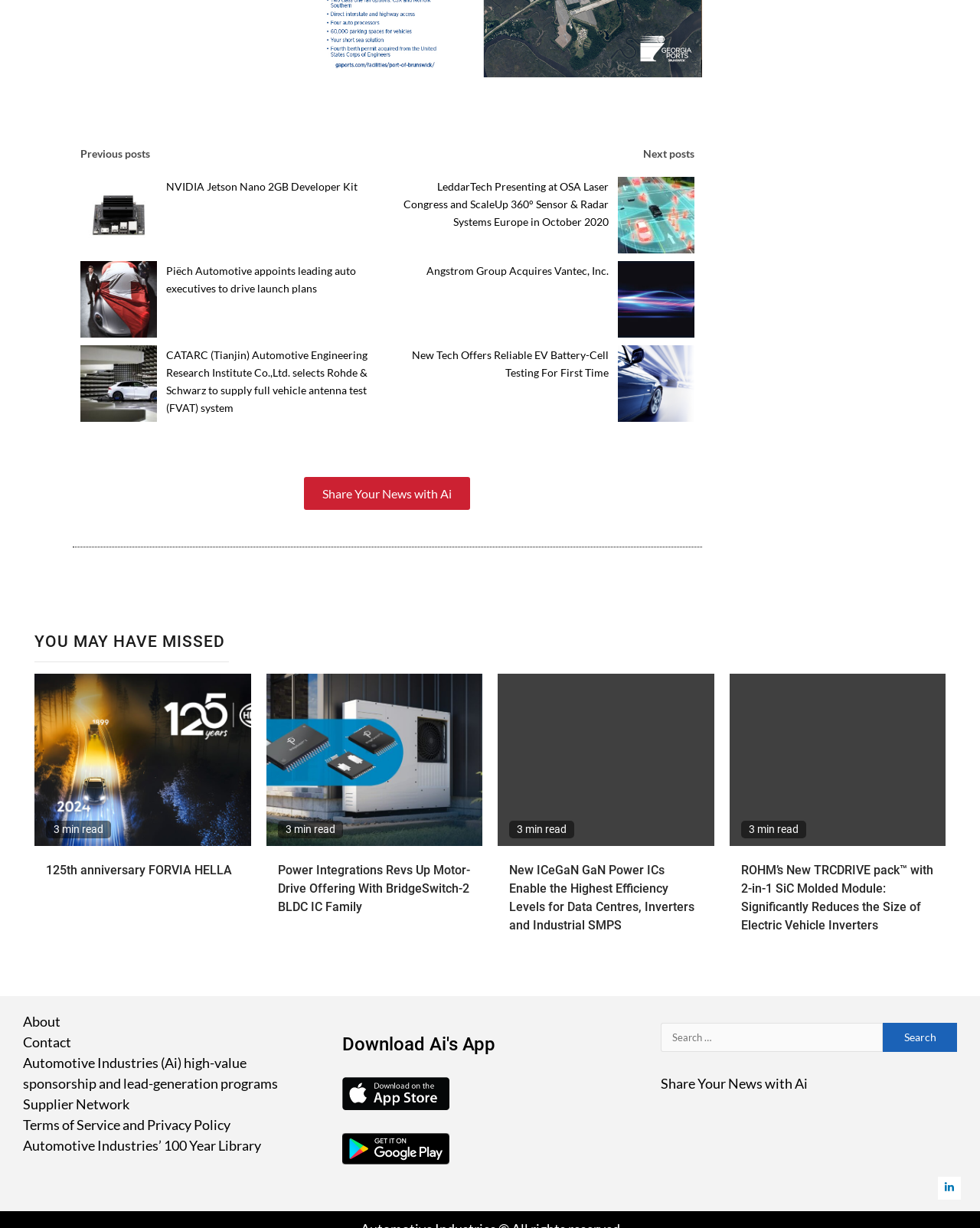Using the information in the image, give a comprehensive answer to the question: 
What is the 'Supplier Network' link for?

The 'Supplier Network' link is likely a resource for users to access information about suppliers in the automotive industry. This link is part of the website's footer section, suggesting that it is a secondary feature or resource available to users.